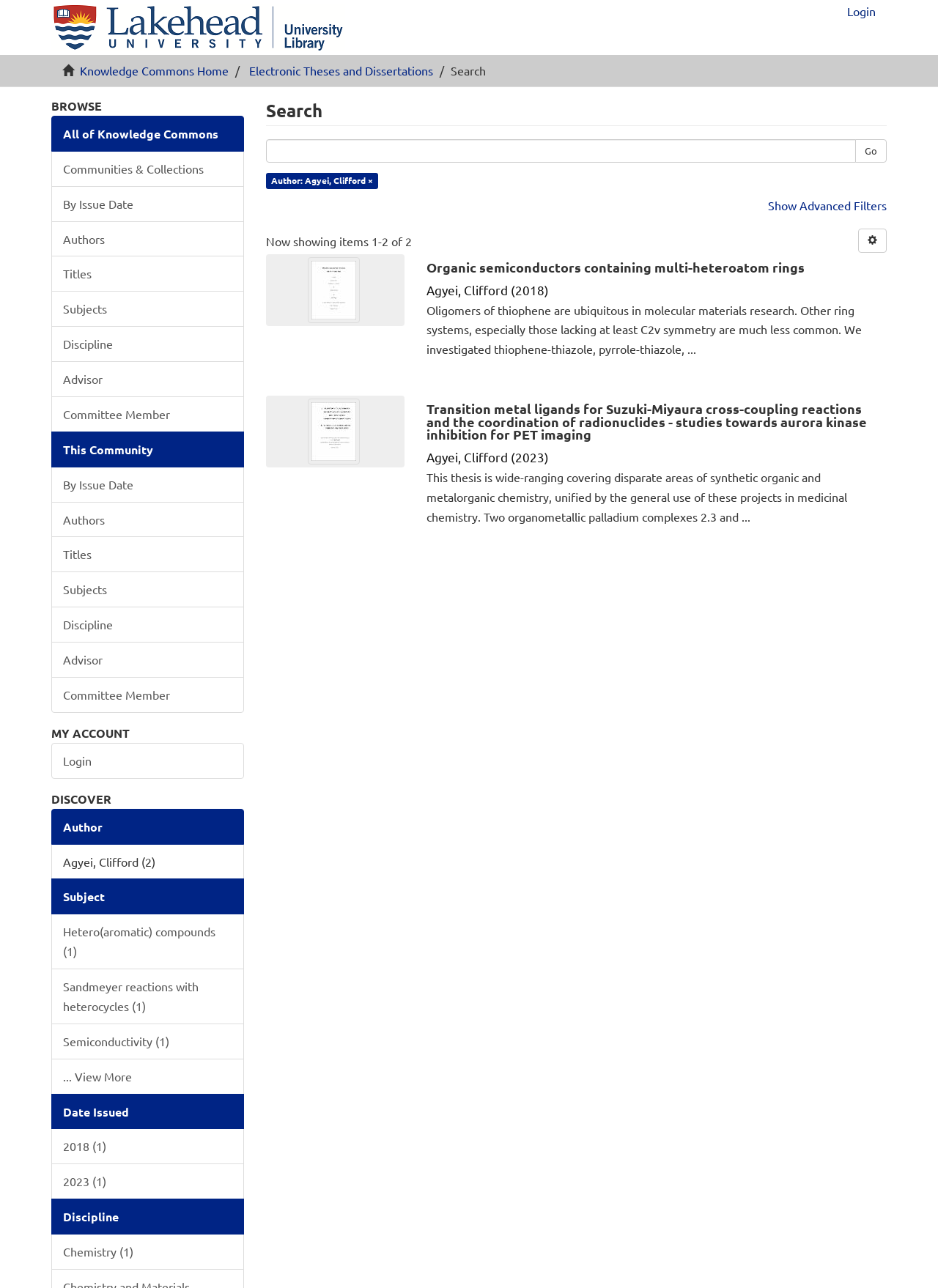Determine the bounding box coordinates of the clickable region to carry out the instruction: "View the first search result".

[0.455, 0.203, 0.945, 0.213]